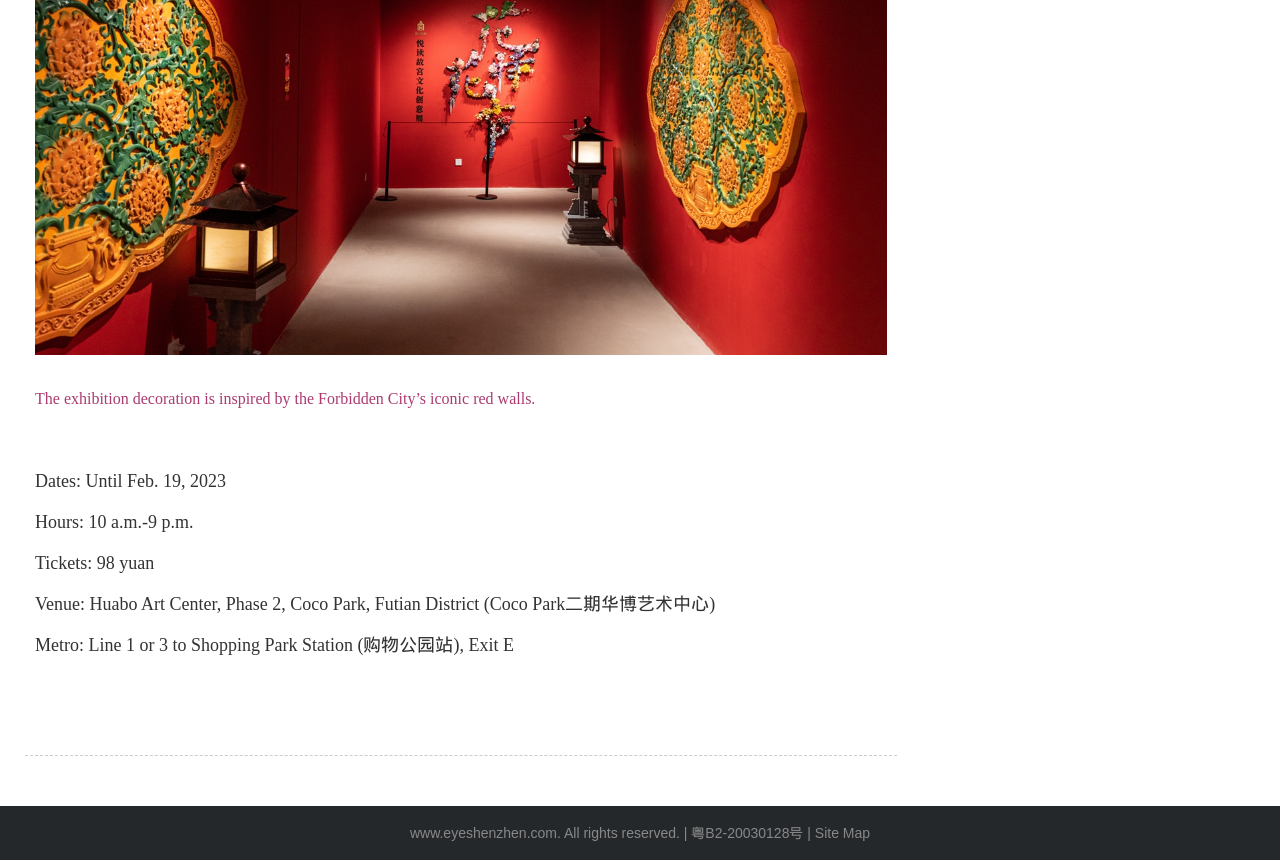Answer the question in one word or a short phrase:
What is the name of the art center where the exhibition is held?

Huabo Art Center